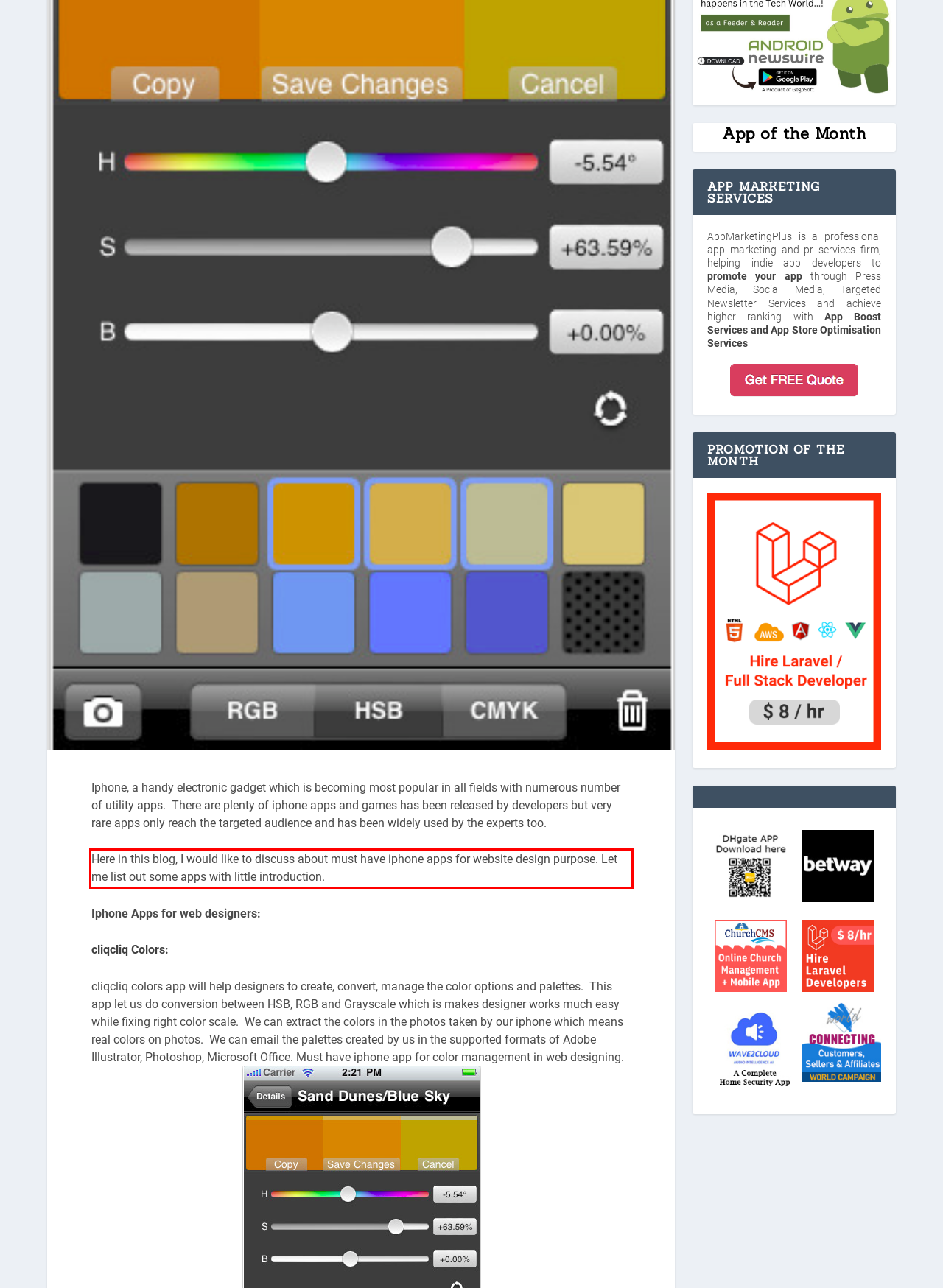Using the provided webpage screenshot, recognize the text content in the area marked by the red bounding box.

Here in this blog, I would like to discuss about must have iphone apps for website design purpose. Let me list out some apps with little introduction.